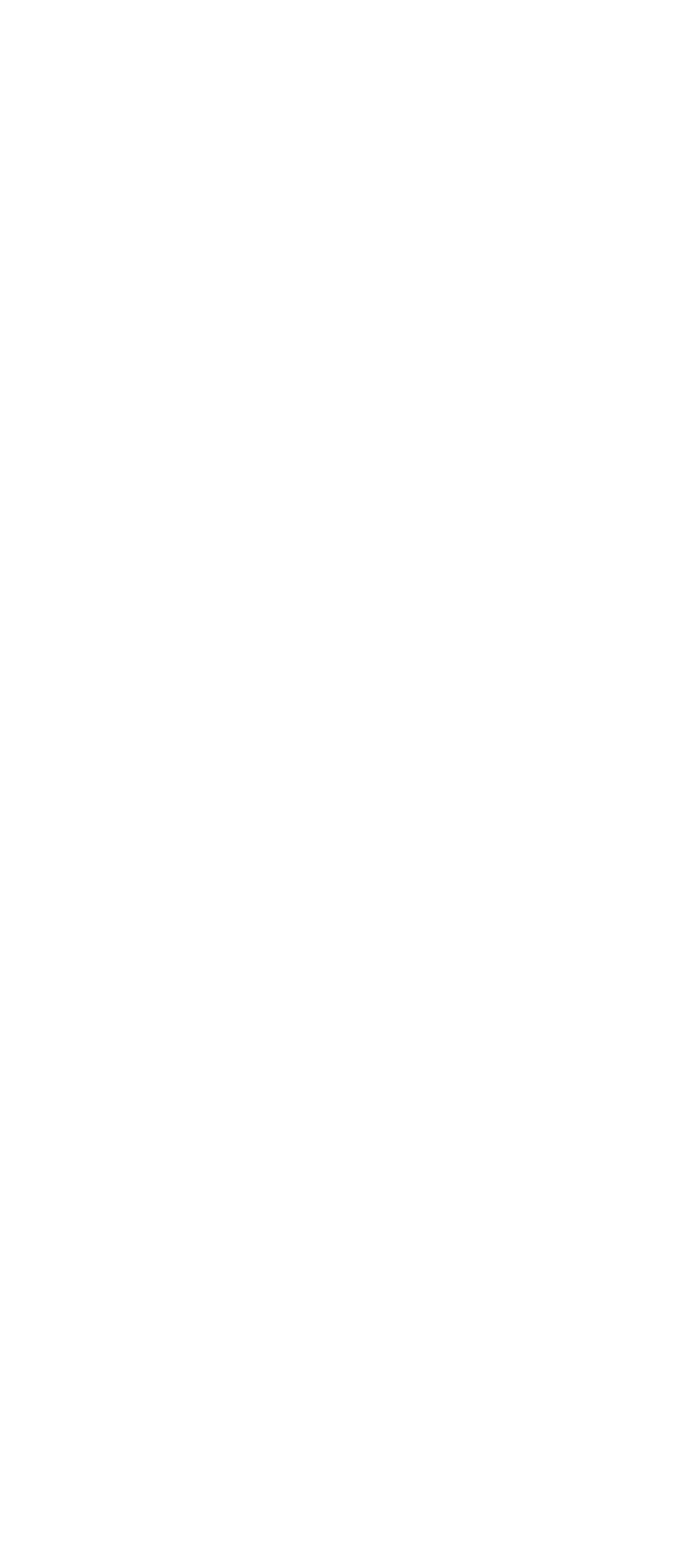How many links are in the footer?
Please answer the question with a single word or phrase, referencing the image.

5